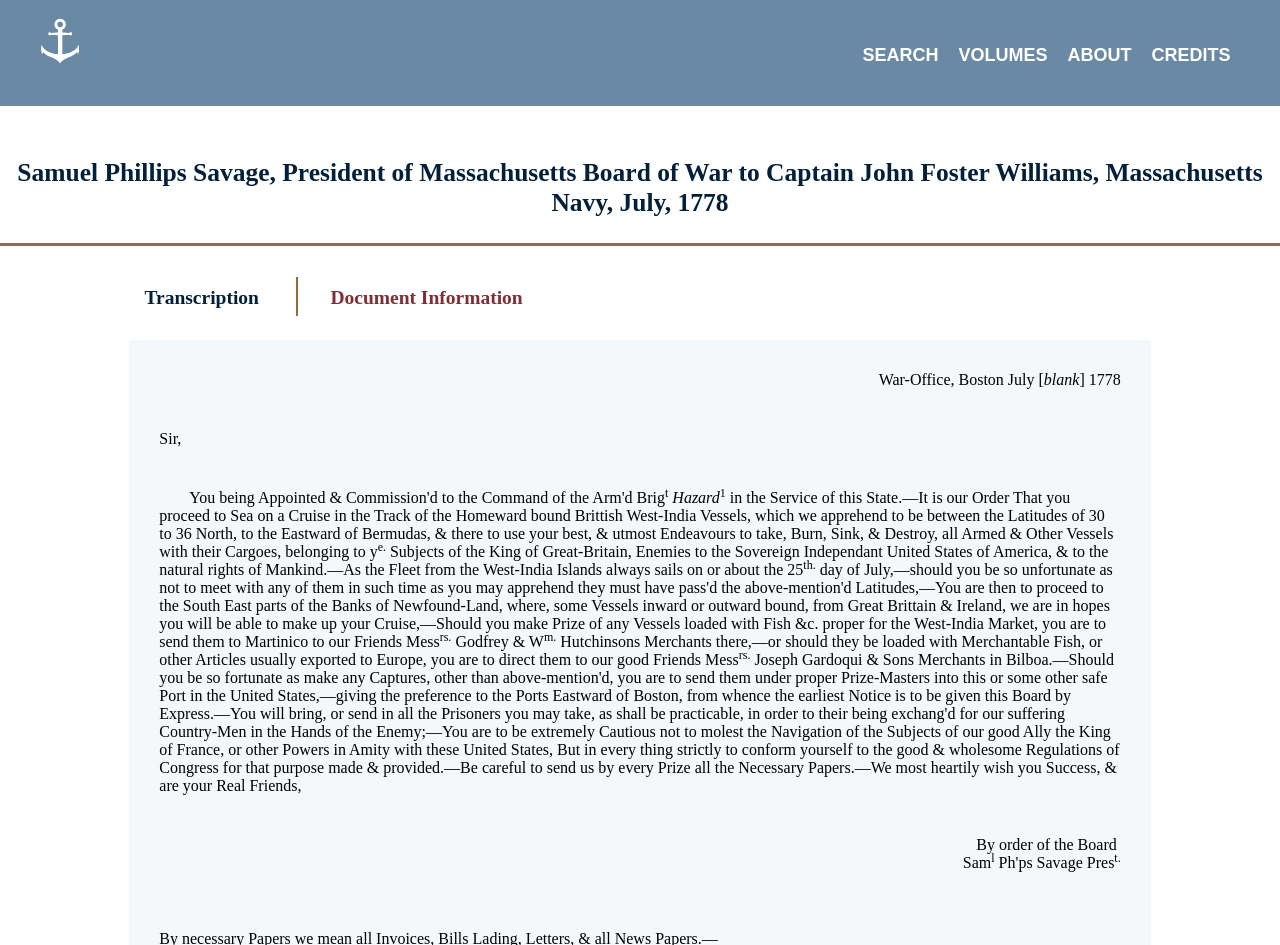Determine the bounding box coordinates of the area to click in order to meet this instruction: "Click the 'ABOUT' link".

[0.826, 0.043, 0.892, 0.074]